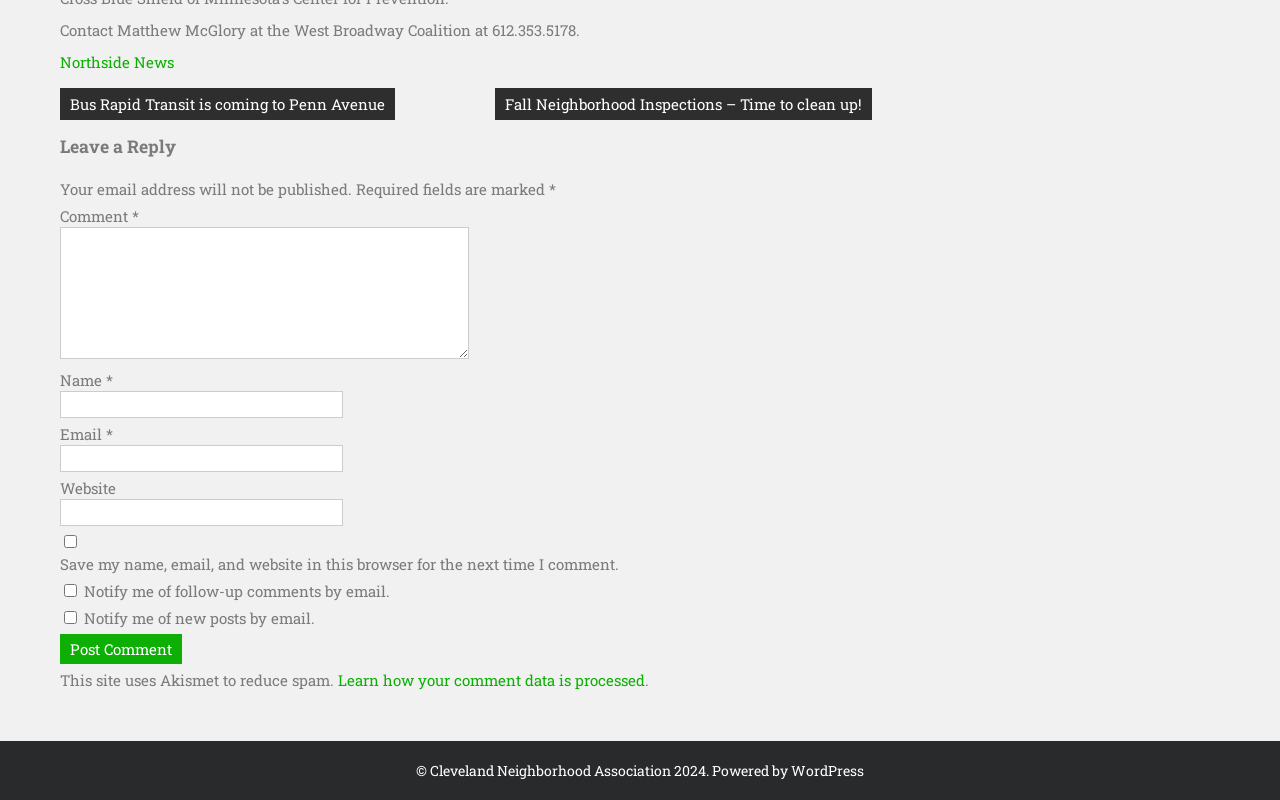Examine the image and give a thorough answer to the following question:
What is the name of the website that uses Akismet to reduce spam?

The website that uses Akismet to reduce spam is the current webpage itself, as indicated by the text 'This site uses Akismet to reduce spam.' at the bottom of the webpage.